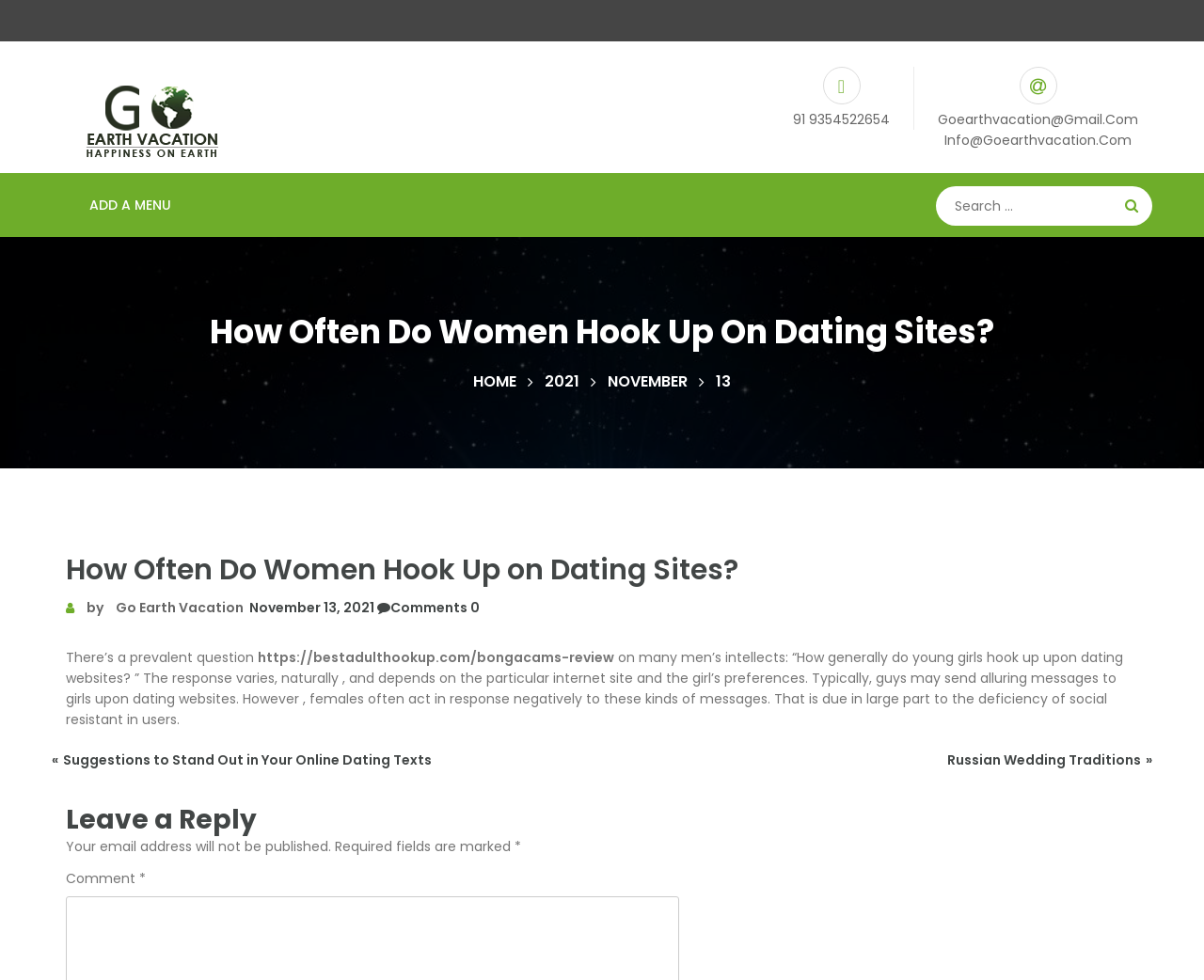Please identify the bounding box coordinates of the clickable region that I should interact with to perform the following instruction: "Search for something". The coordinates should be expressed as four float numbers between 0 and 1, i.e., [left, top, right, bottom].

None